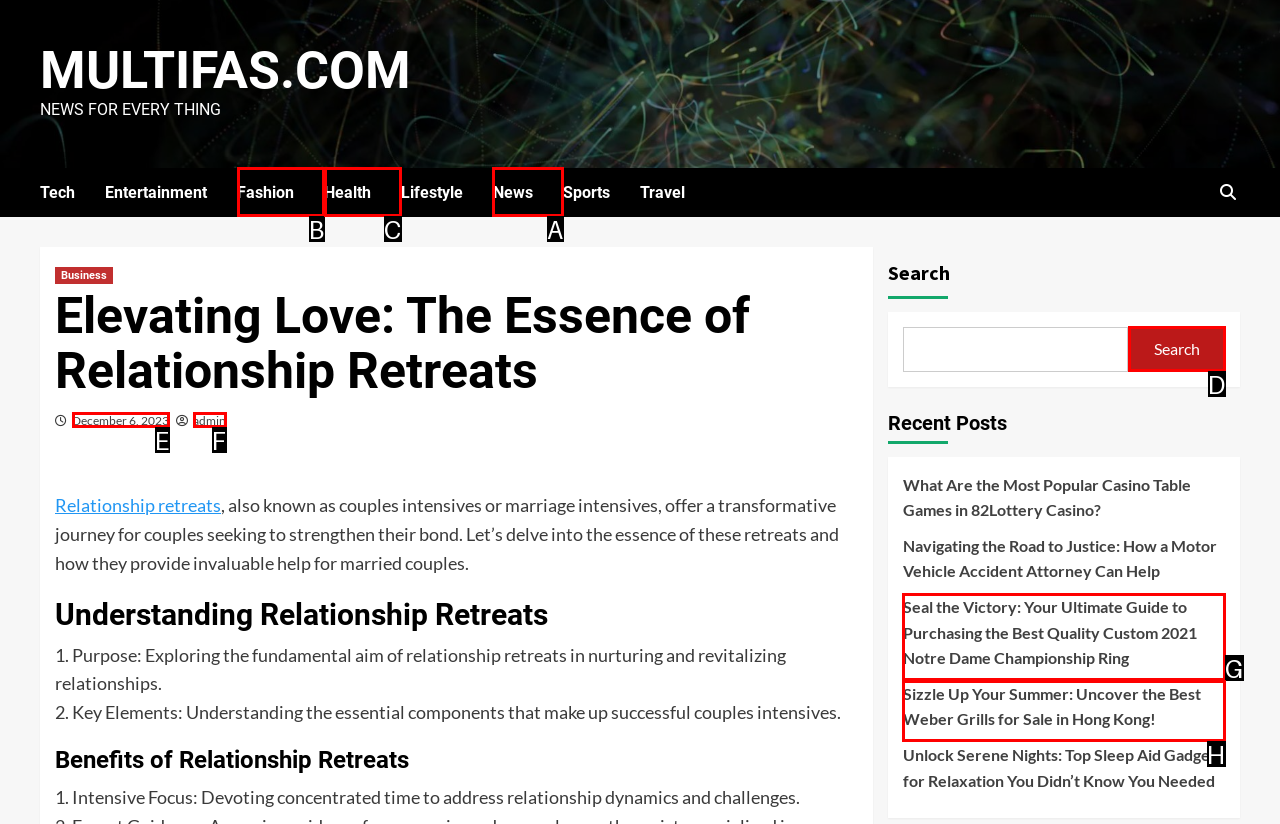Select the letter of the UI element you need to click on to fulfill this task: Click on the 'News' link. Write down the letter only.

A